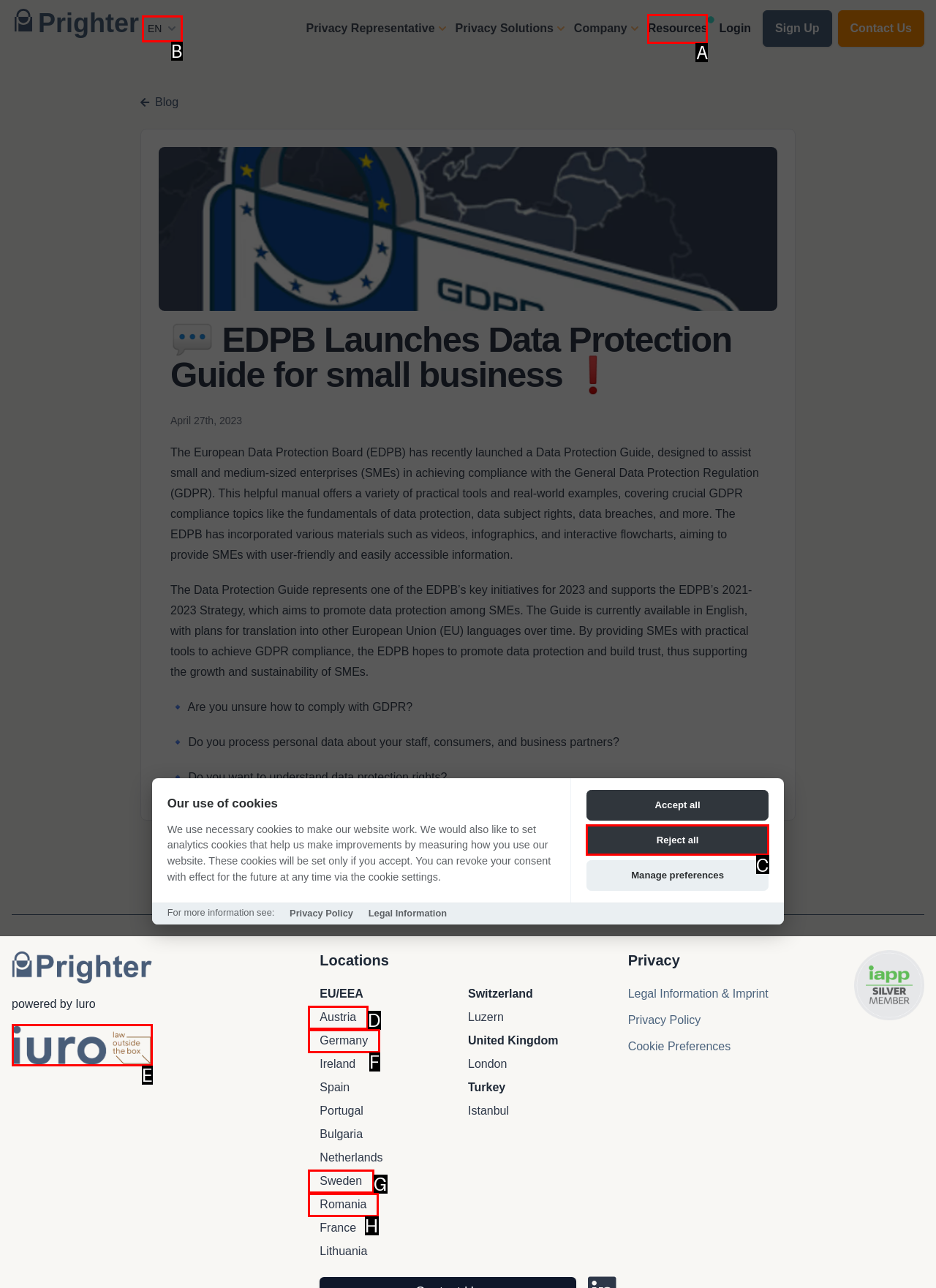Identify the option that corresponds to the given description: parent_node: powered by Iuro. Reply with the letter of the chosen option directly.

E